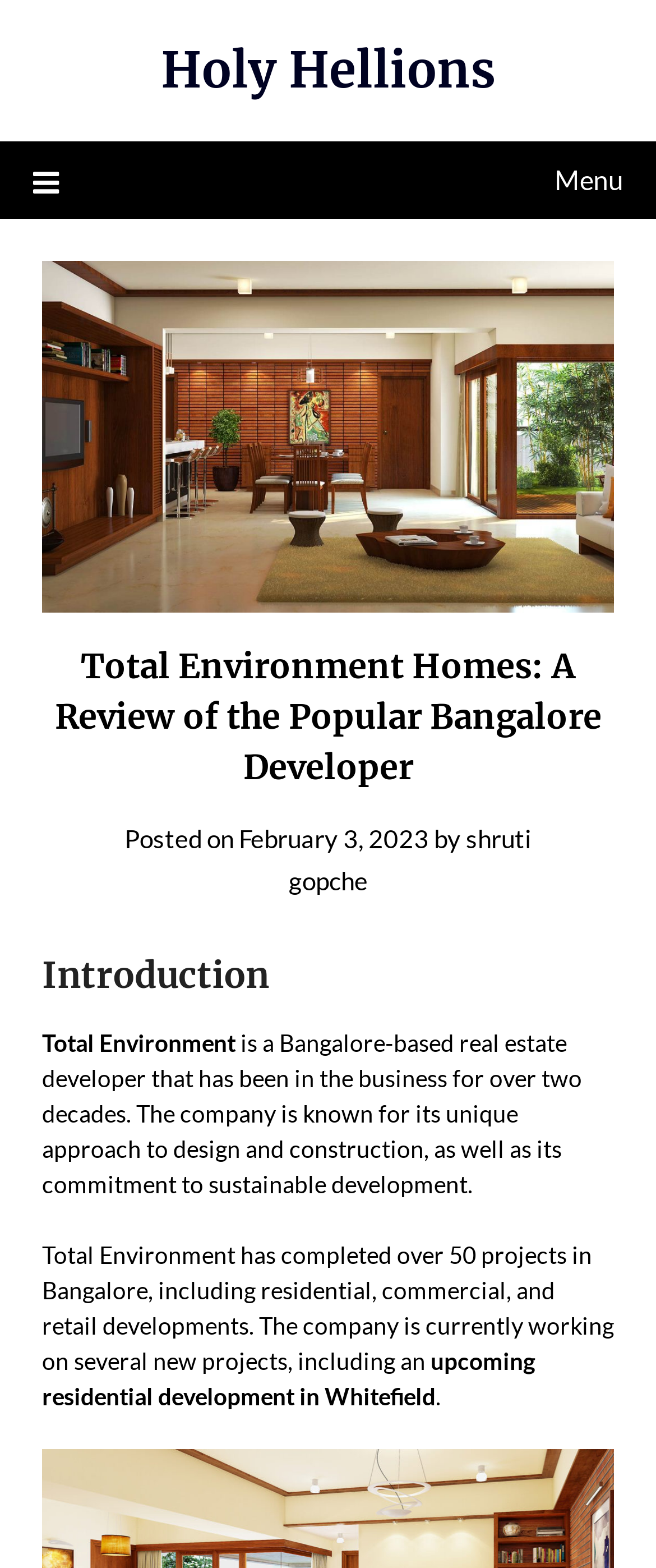Based on the description "Menu", find the bounding box of the specified UI element.

[0.05, 0.09, 0.95, 0.139]